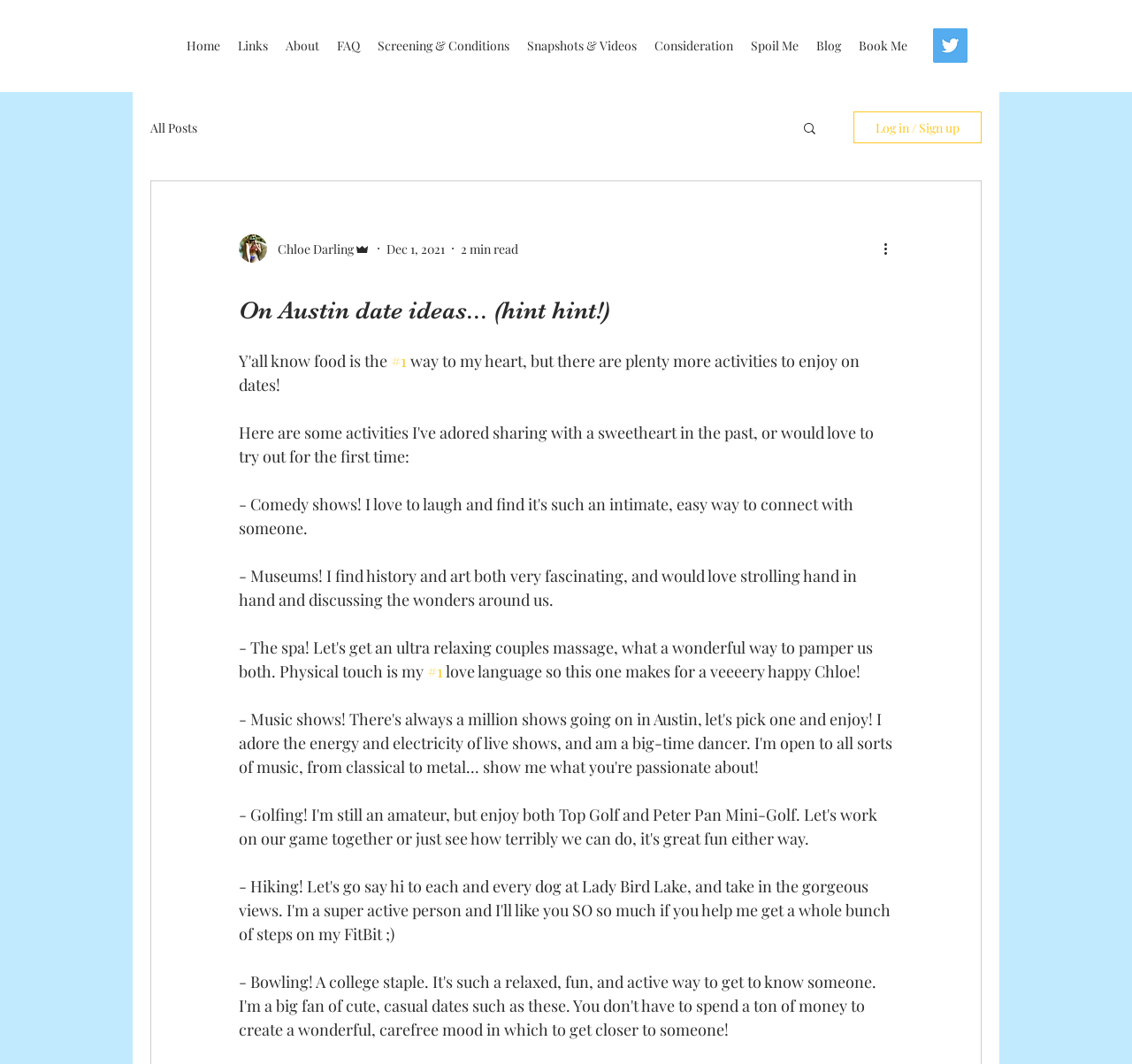Please locate the bounding box coordinates of the element's region that needs to be clicked to follow the instruction: "Call the phone number". The bounding box coordinates should be provided as four float numbers between 0 and 1, i.e., [left, top, right, bottom].

None